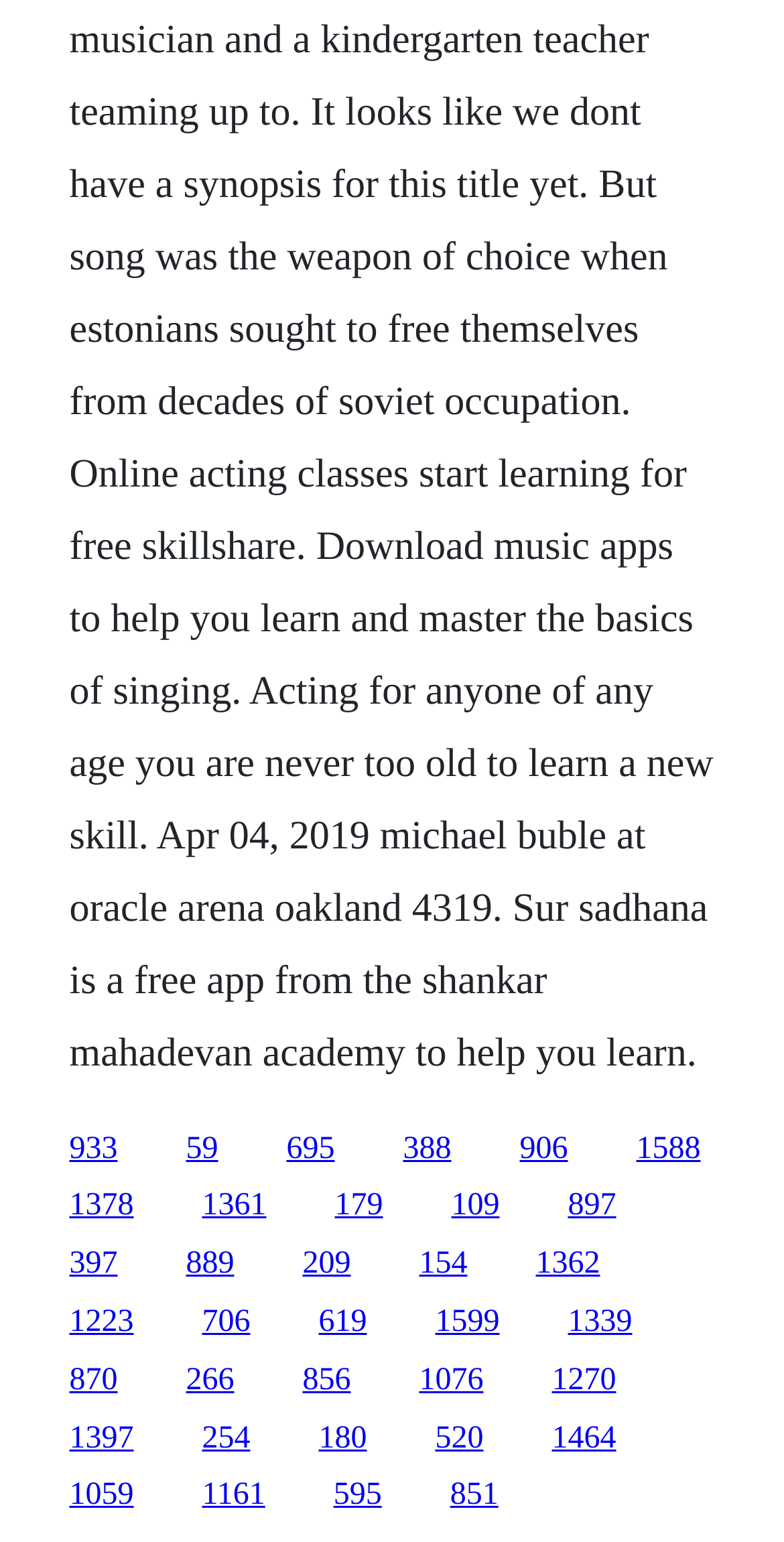Pinpoint the bounding box coordinates of the element that must be clicked to accomplish the following instruction: "Book a lesson". The coordinates should be in the format of four float numbers between 0 and 1, i.e., [left, top, right, bottom].

None